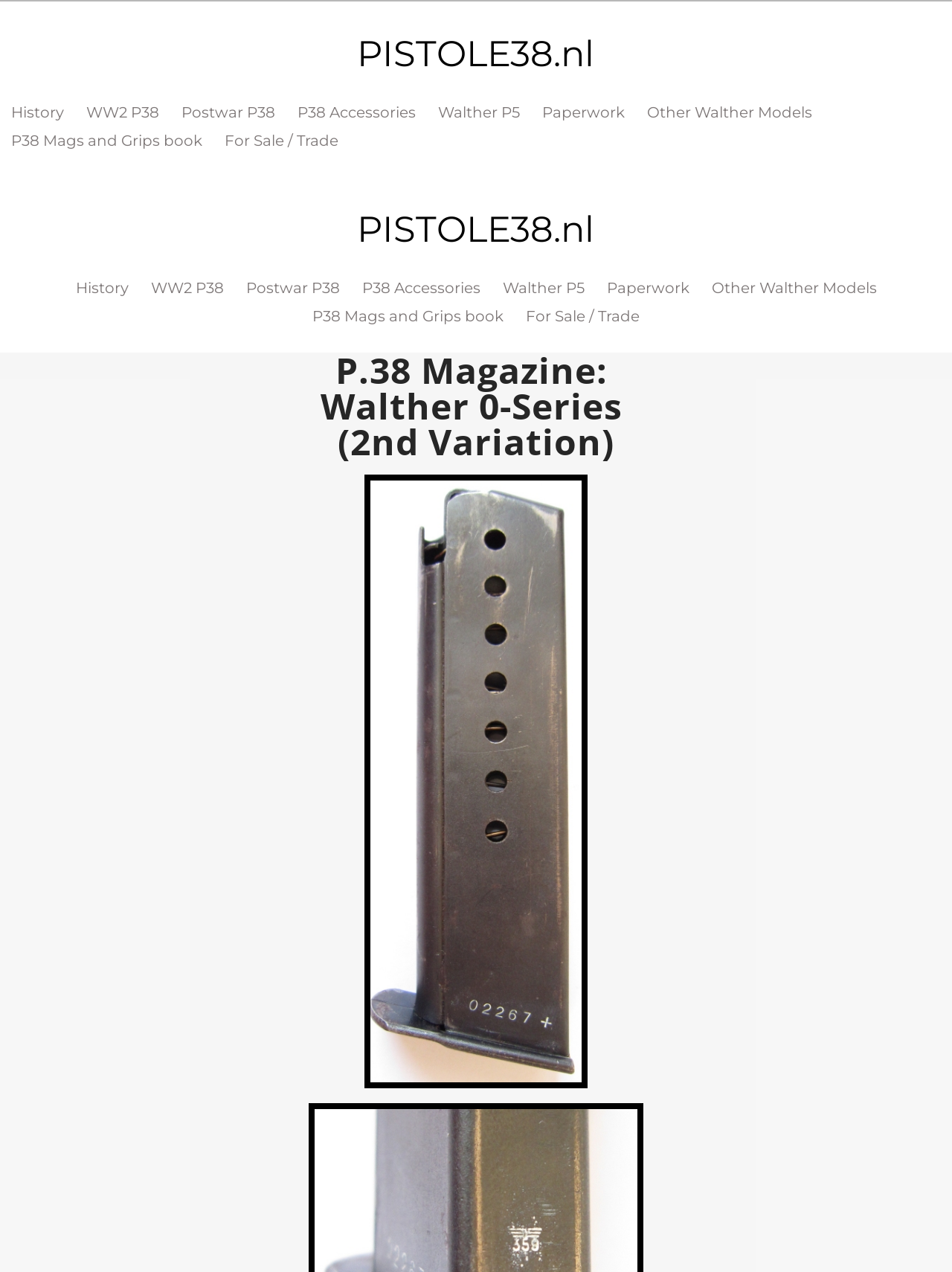Respond with a single word or short phrase to the following question: 
What is the topic of the webpage?

Walther P38